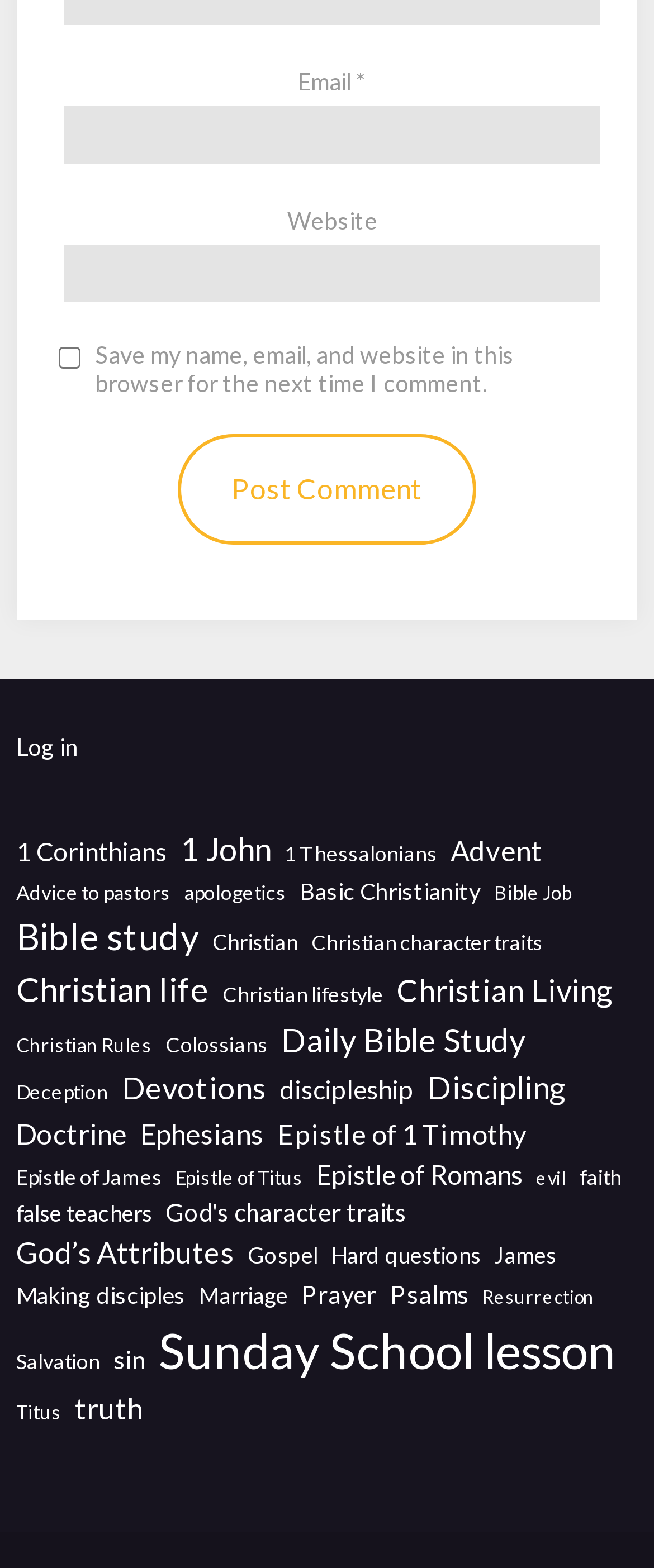What is the purpose of the checkbox?
Please answer using one word or phrase, based on the screenshot.

Save comment info